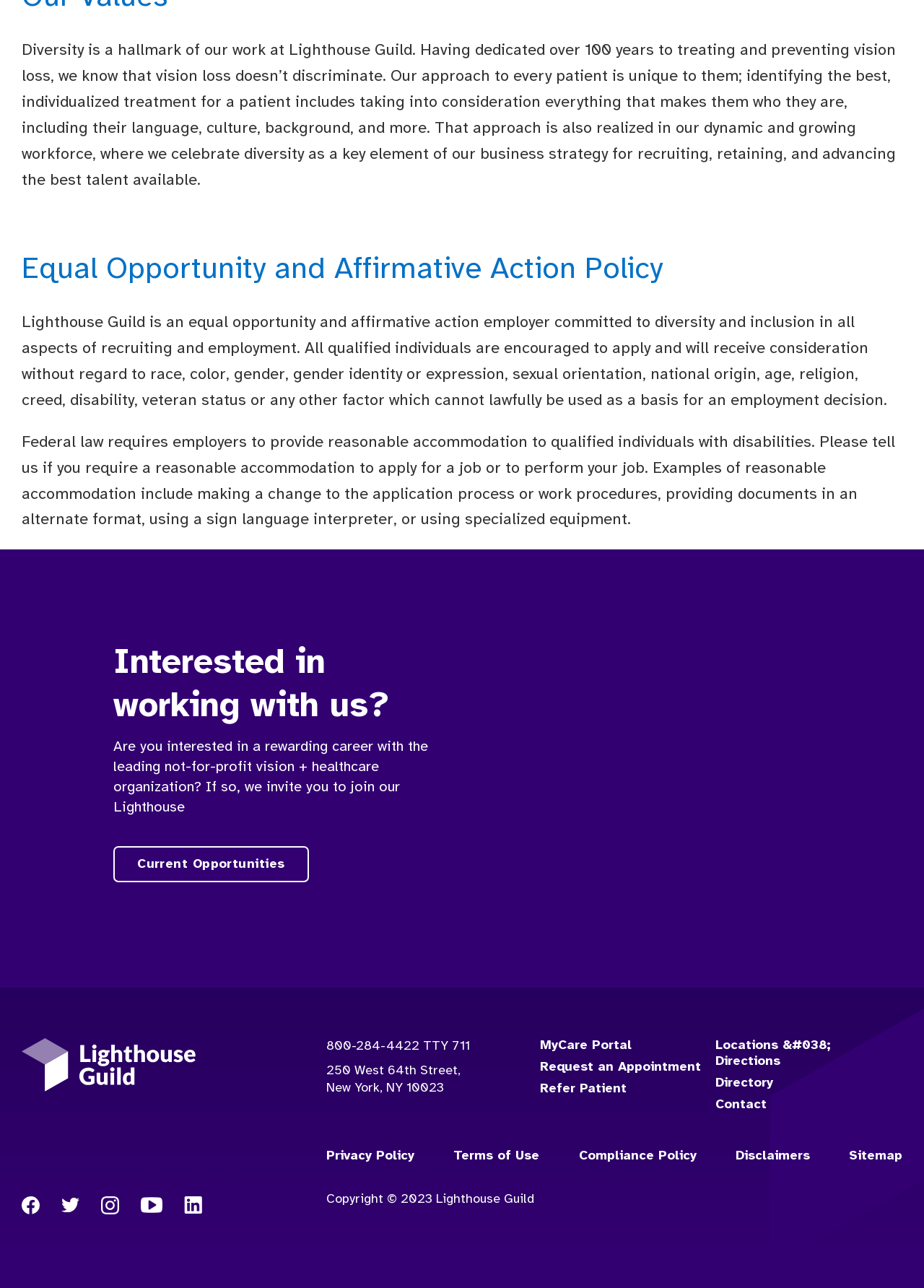What is the name of the organization?
Based on the image, provide your answer in one word or phrase.

Lighthouse Guild